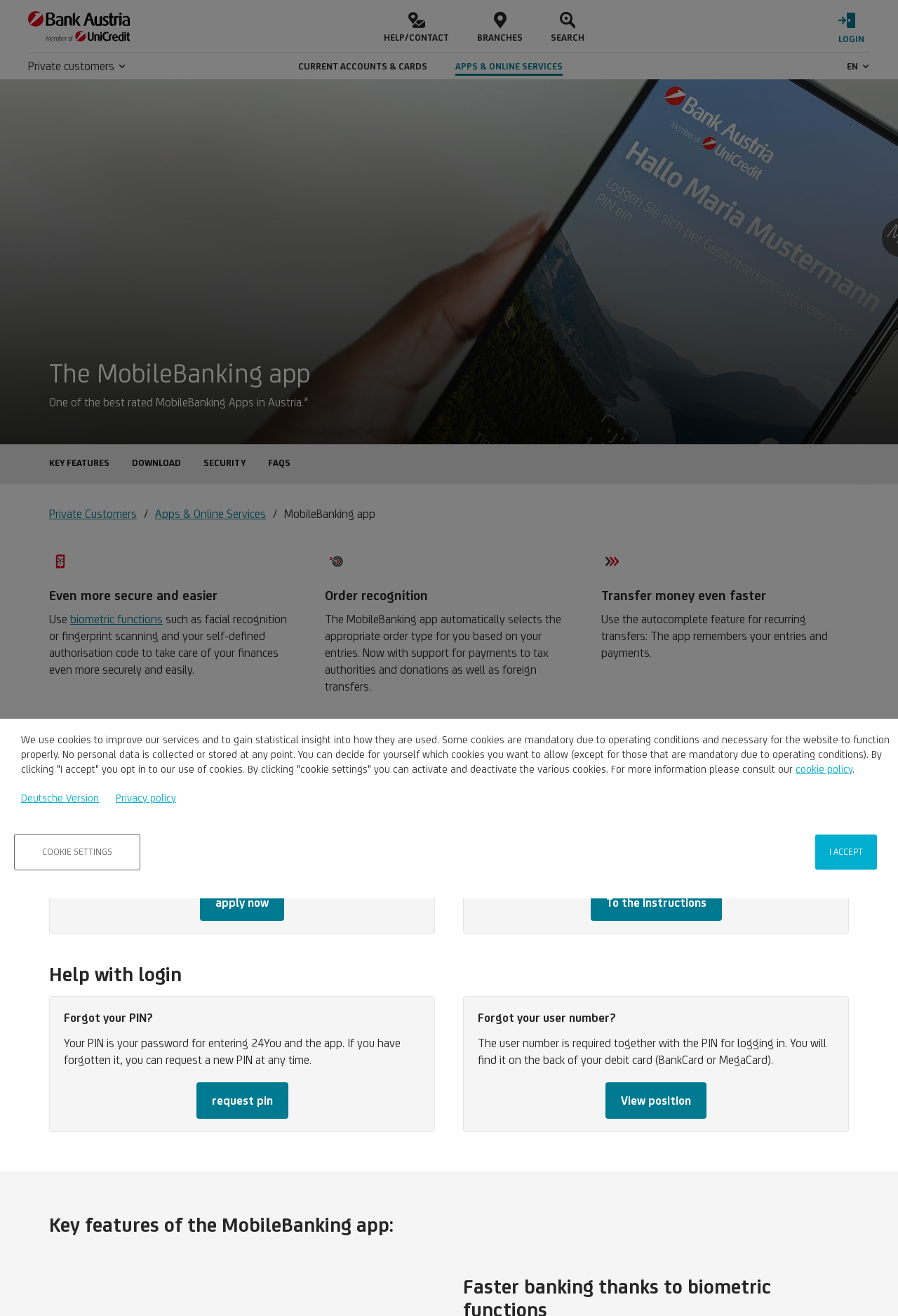What is the name of the app?
Give a detailed explanation using the information visible in the image.

The name of the app can be found in the heading 'The MobileBanking app' and also in the link 'MobileBanking app' which suggests that the app is the main topic of the webpage.